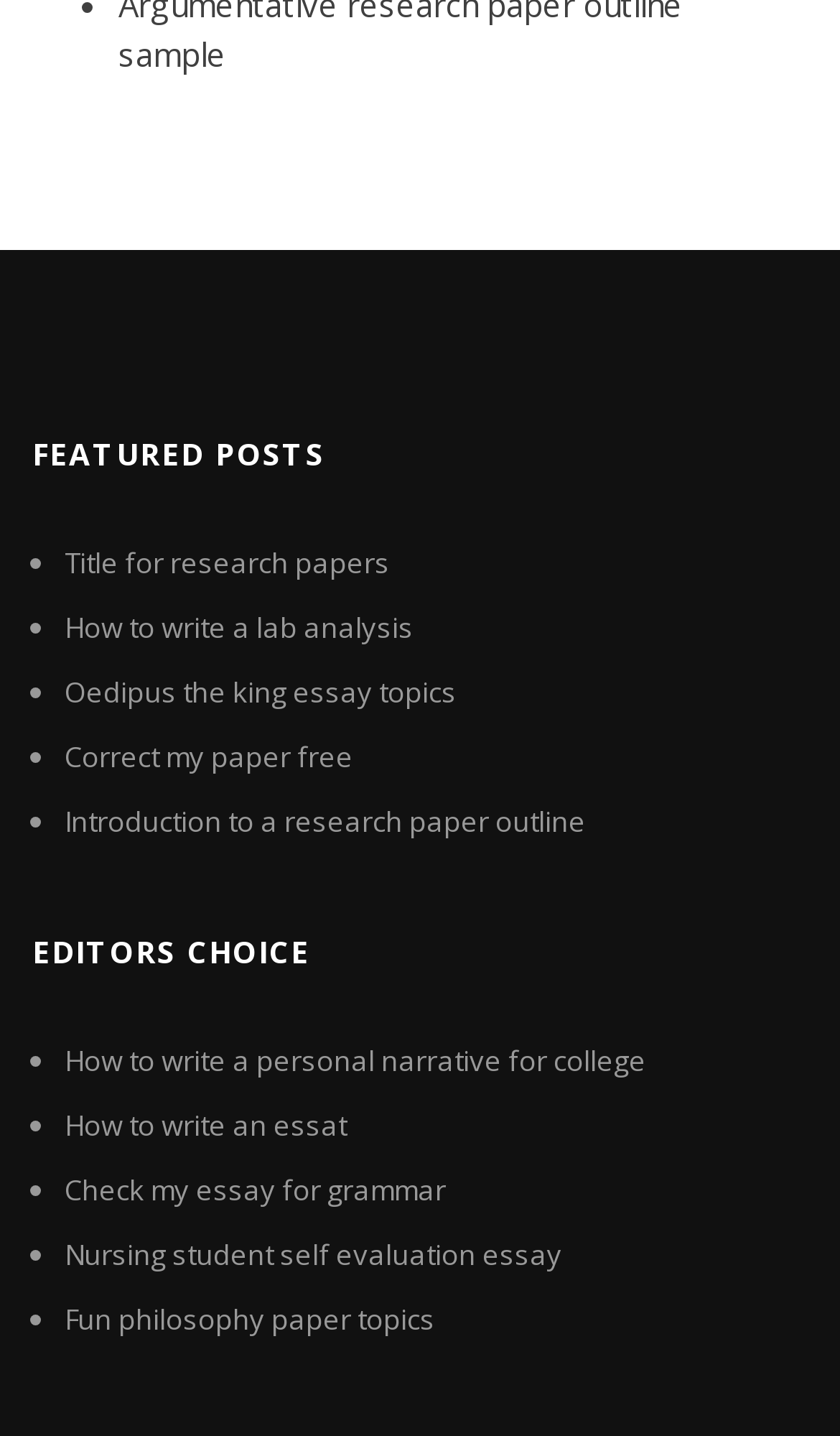Please identify the bounding box coordinates for the region that you need to click to follow this instruction: "Check out how to write a personal narrative for college".

[0.077, 0.725, 0.769, 0.752]